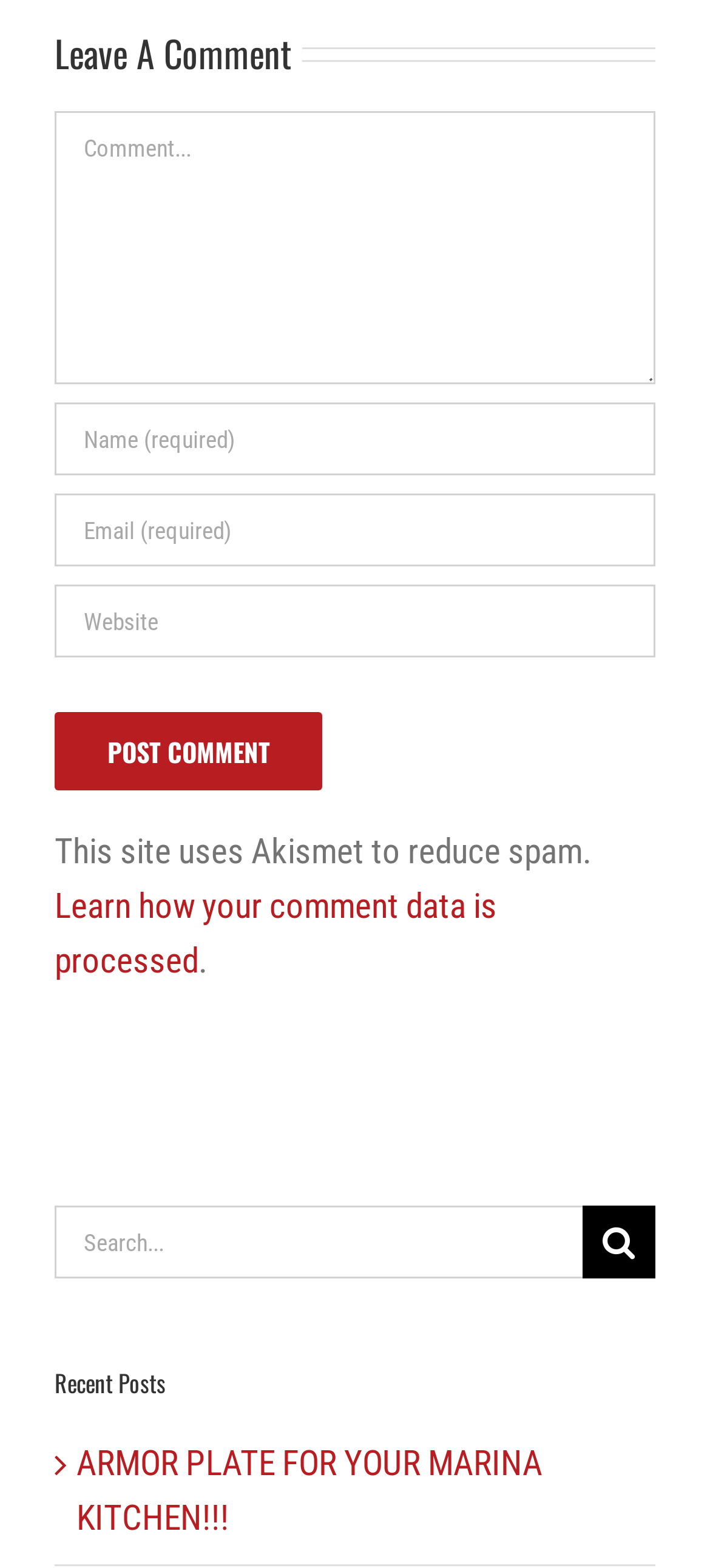Pinpoint the bounding box coordinates of the clickable area needed to execute the instruction: "Post a comment". The coordinates should be specified as four float numbers between 0 and 1, i.e., [left, top, right, bottom].

[0.077, 0.454, 0.454, 0.504]